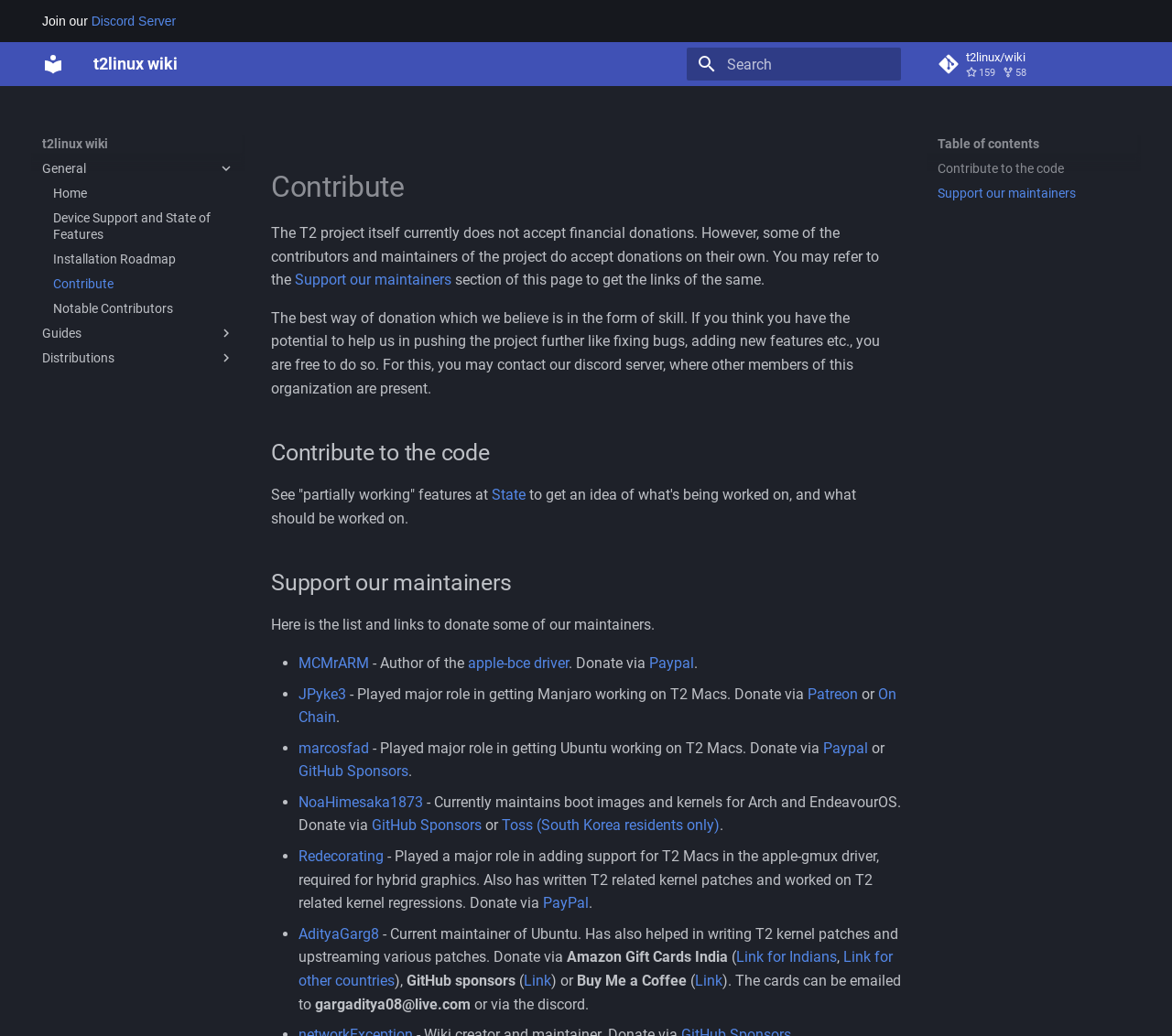Give a concise answer using only one word or phrase for this question:
How many links are there in the 'Support our maintainers' section?

5